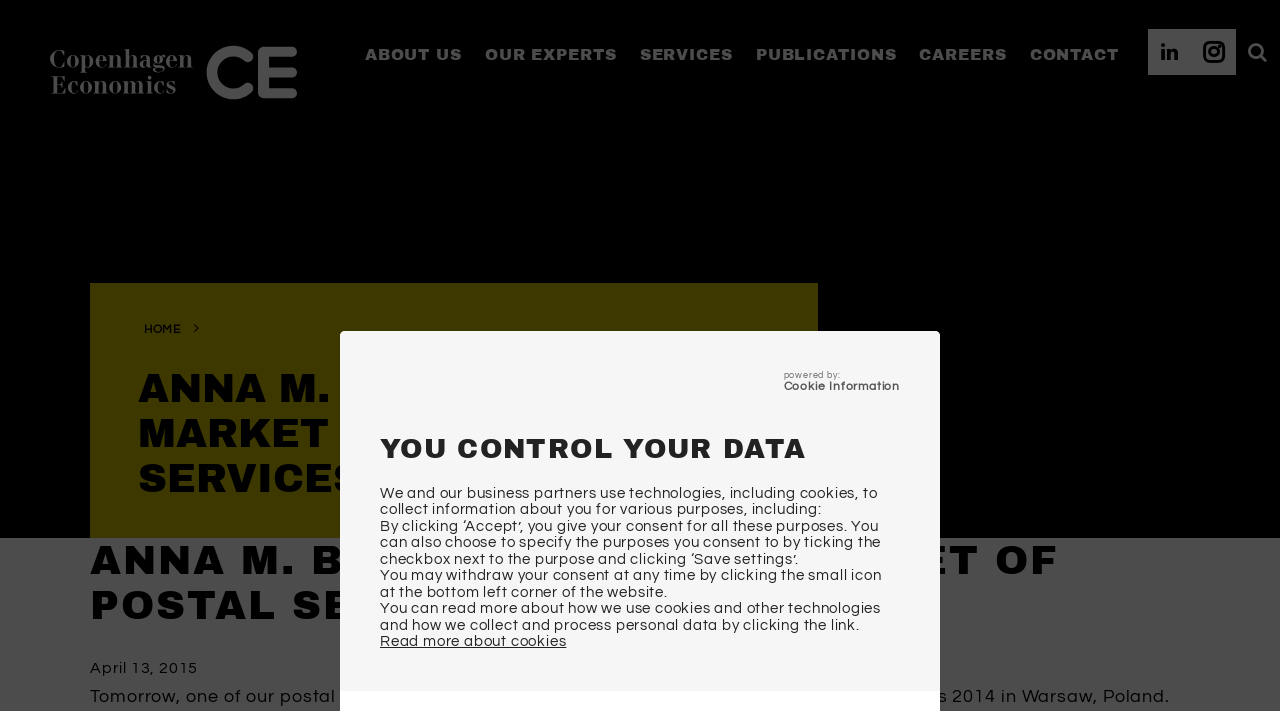Determine the bounding box coordinates of the clickable area required to perform the following instruction: "go to ABOUT US". The coordinates should be represented as four float numbers between 0 and 1: [left, top, right, bottom].

[0.285, 0.065, 0.361, 0.089]